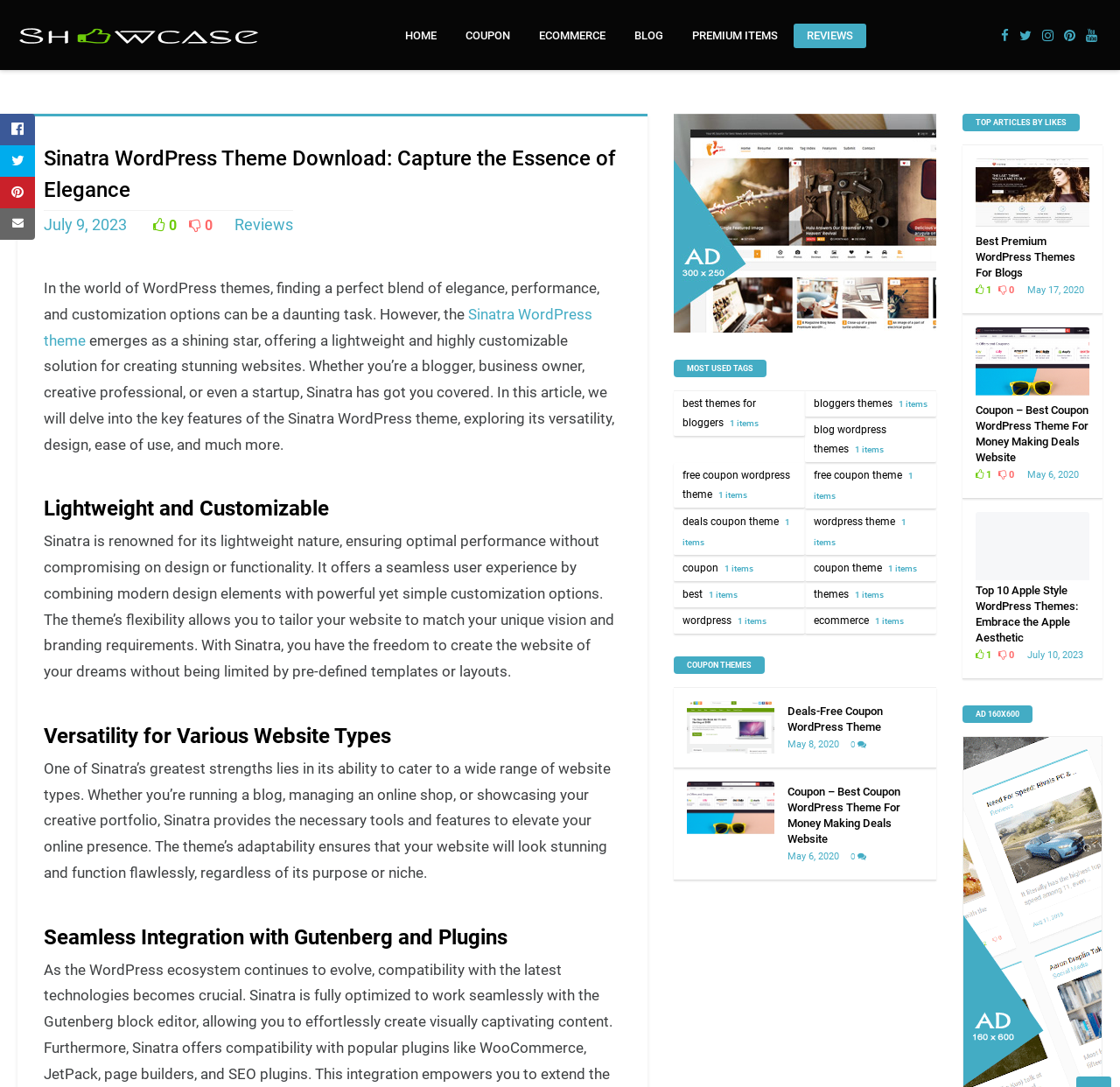What is the title or heading displayed on the webpage?

Sinatra WordPress Theme Download: Capture the Essence of Elegance